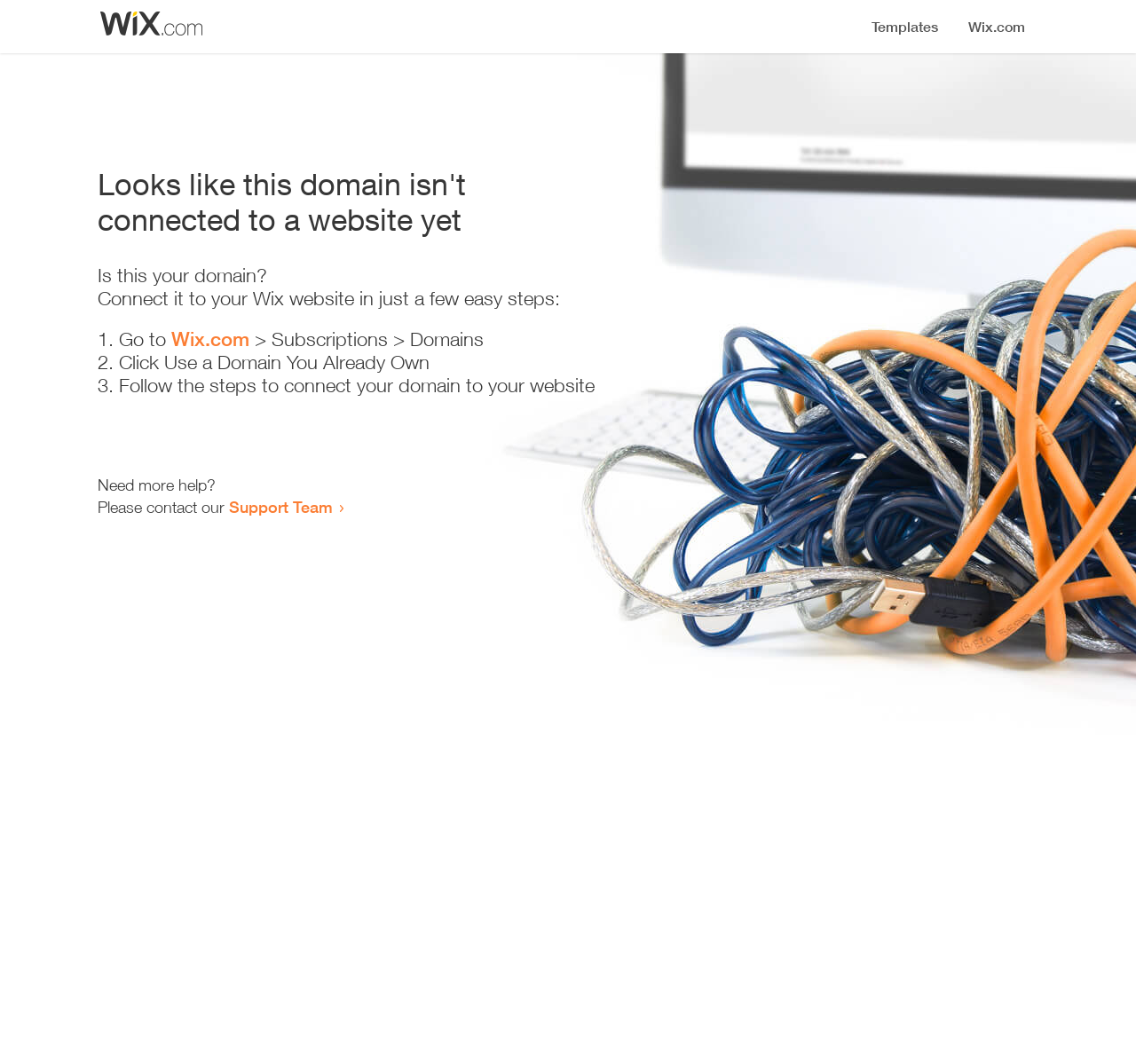Using the details from the image, please elaborate on the following question: What is the purpose of this webpage?

The webpage appears to be a guide for connecting a domain to a Wix website, providing step-by-step instructions and links to relevant resources.